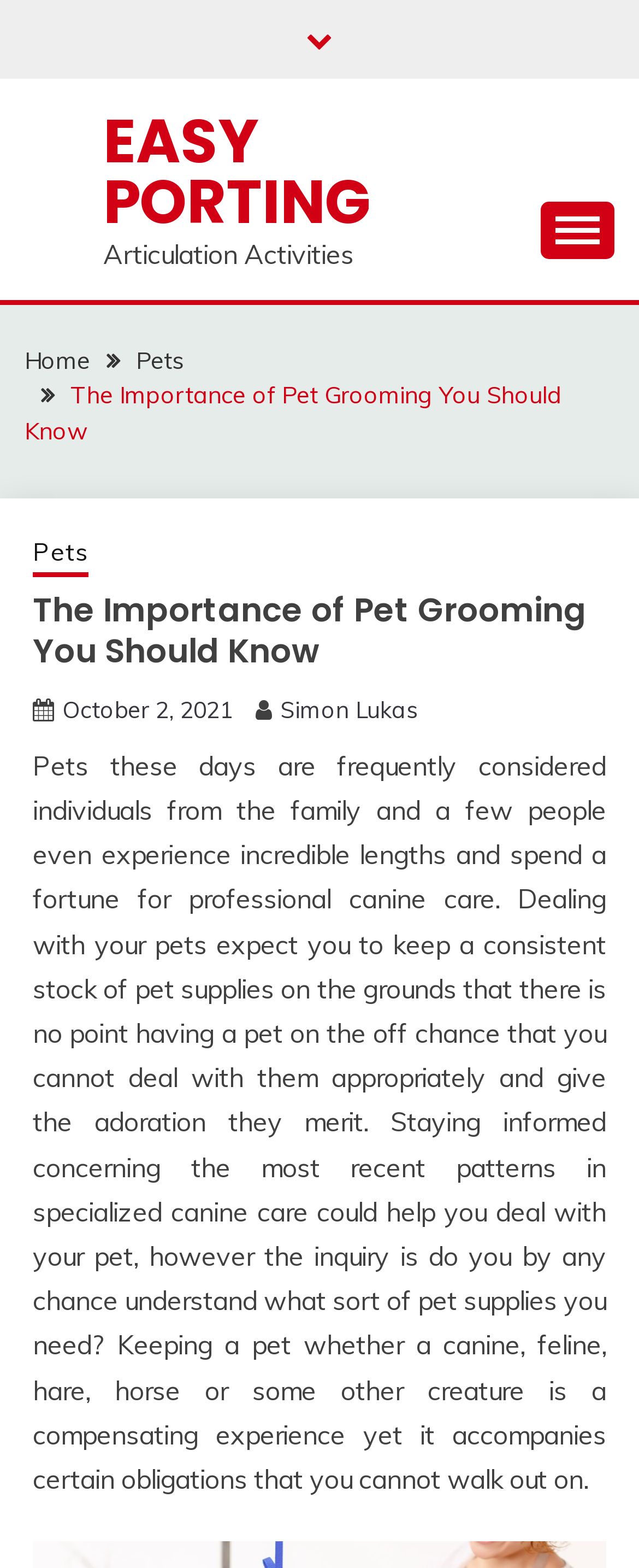Who is the author of the article?
Please interpret the details in the image and answer the question thoroughly.

The author of the article is mentioned in the link 'Simon Lukas' under the article heading, which provides information about the author of the article.